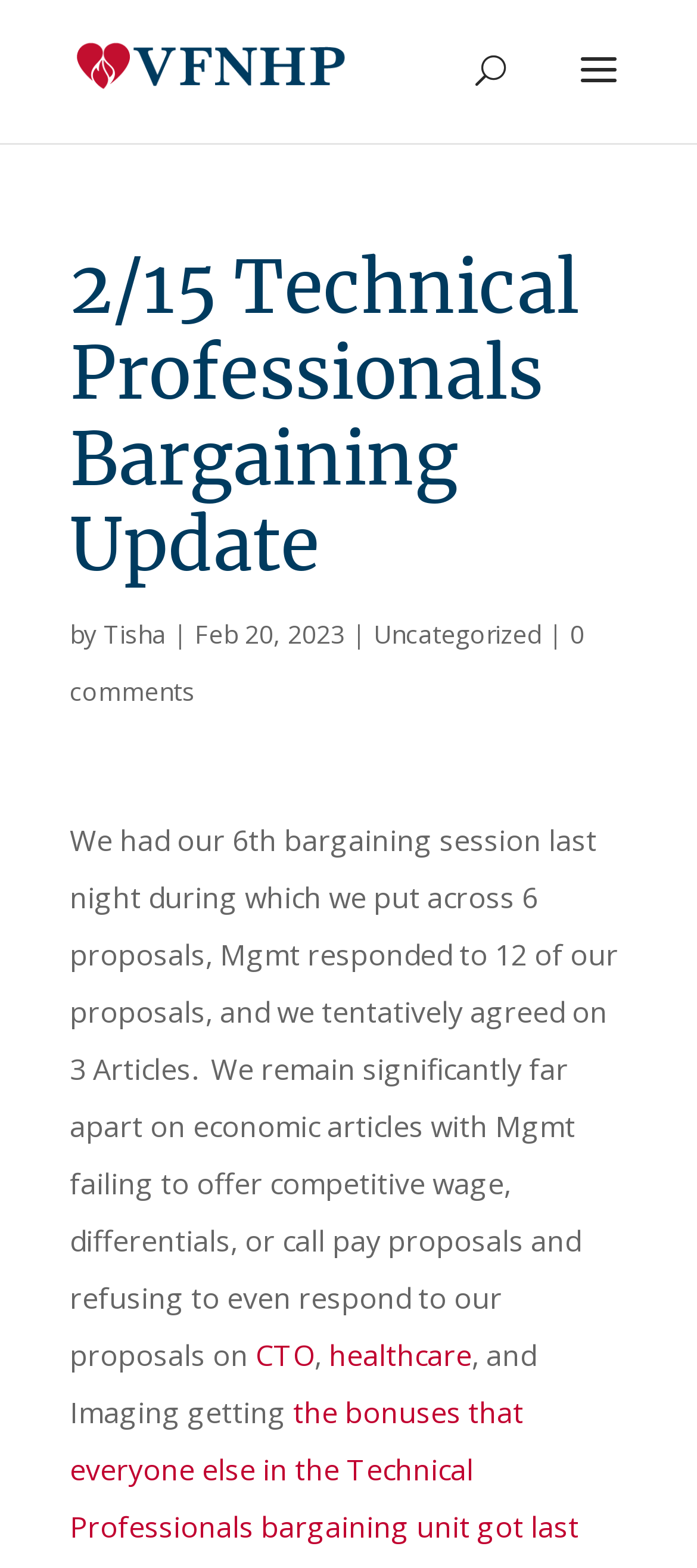Give an in-depth explanation of the webpage layout and content.

The webpage appears to be a blog post or article update from the VFNHP (Vermont Federation of Nurses and Health Professionals) website. At the top left of the page, there is a link to the VFNHP website, accompanied by a small image of the VFNHP logo. 

Below the logo, there is a search bar that spans about half of the page width. 

The main content of the page is a blog post titled "2/15 Technical Professionals Bargaining Update". The title is followed by the author's name, "Tisha", and the date of the post, "Feb 20, 2023". 

The post itself is a summary of the 6th bargaining session, where the union presented 6 proposals, management responded to 12 proposals, and they tentatively agreed on 3 articles. The text explains that they are still far apart on economic articles, with management failing to offer competitive wages and refusing to respond to certain proposals. 

There are two links within the post, one to "CTO" and another to "healthcare", which may be related to the bargaining session or the union's activities. 

At the bottom of the post, there is a link to "Uncategorized" and another link to "0 comments", suggesting that the post is categorized and allows for user comments.